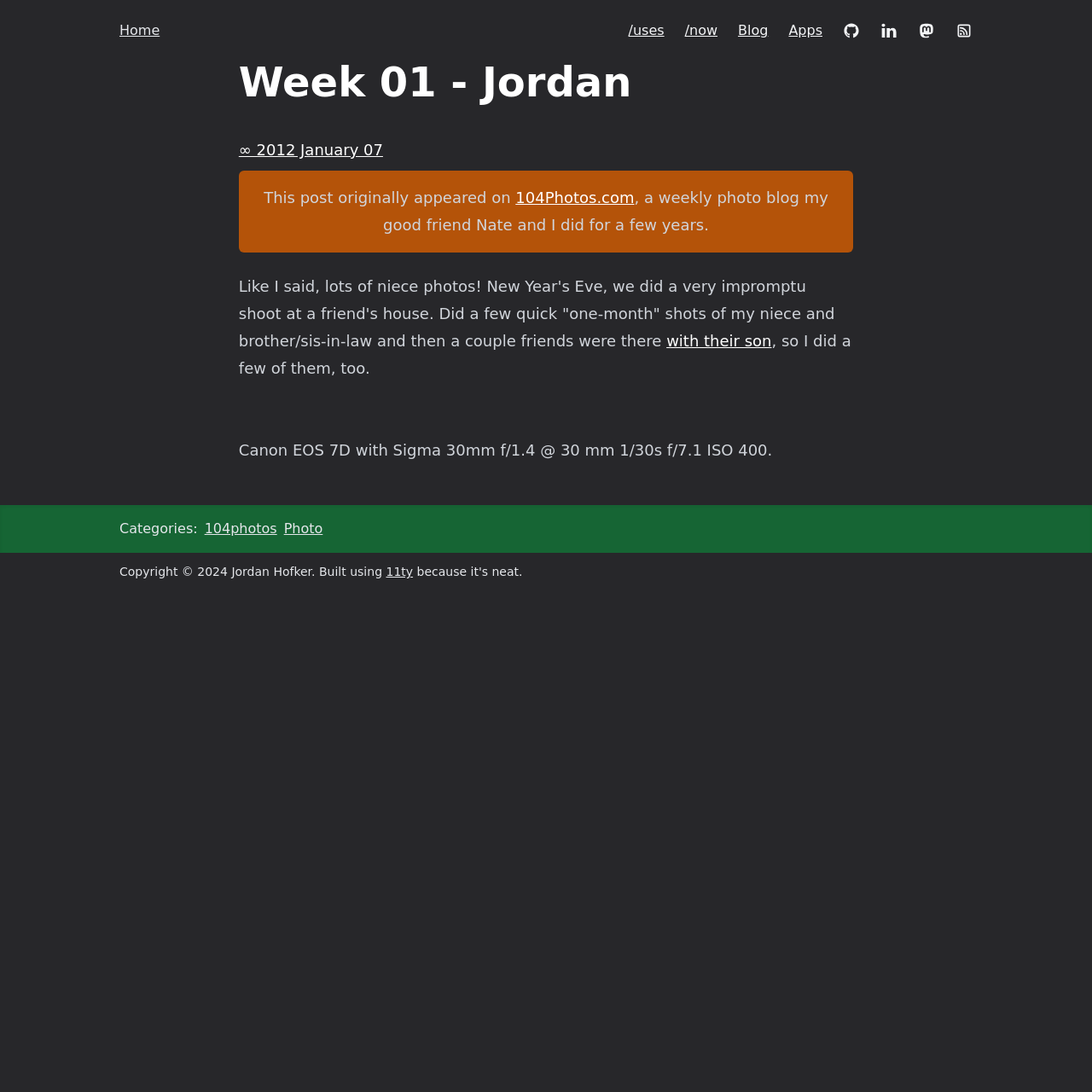Please identify the coordinates of the bounding box that should be clicked to fulfill this instruction: "visit my github profile".

[0.772, 0.02, 0.788, 0.036]